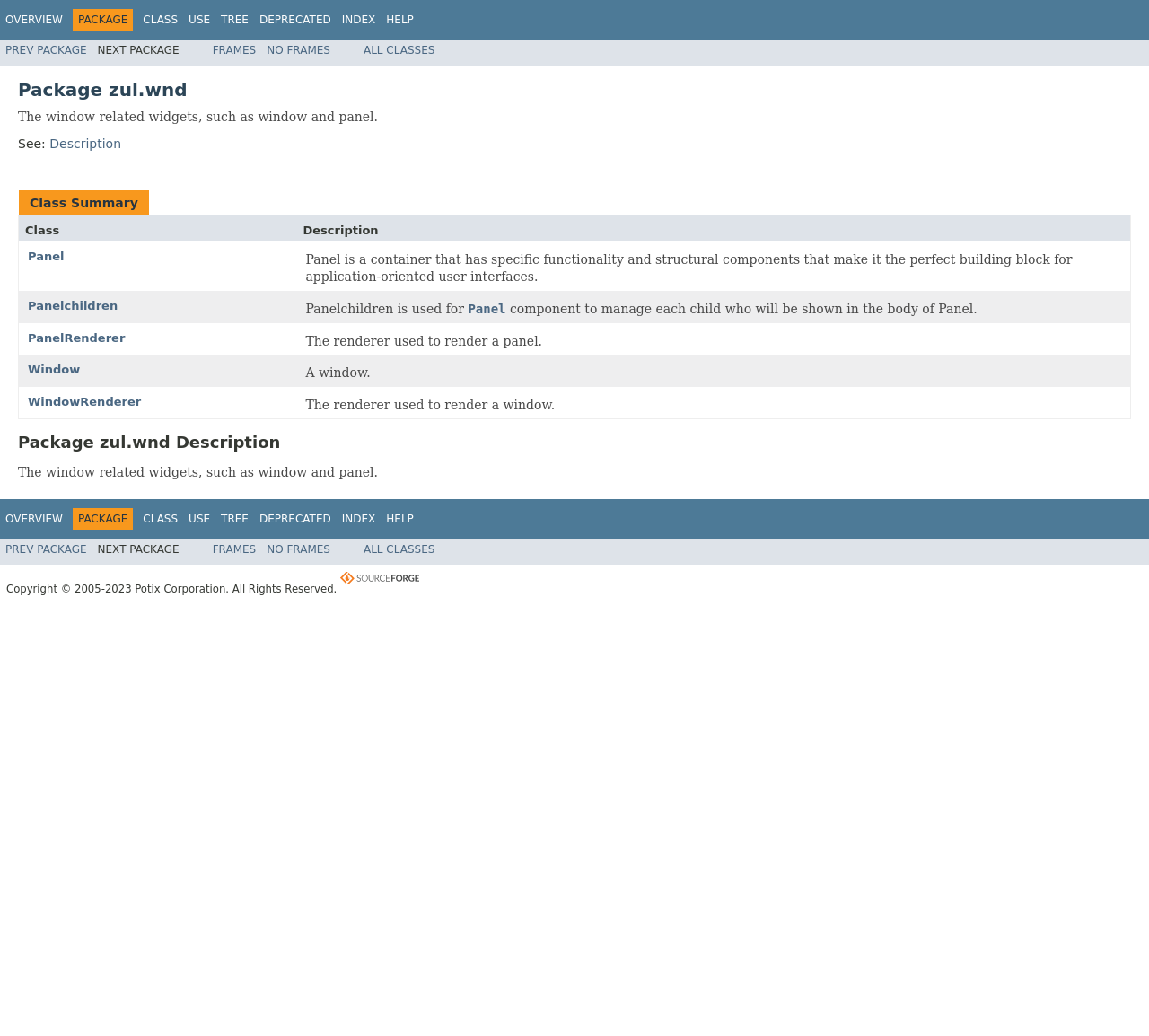Give a one-word or one-phrase response to the question: 
What is the purpose of the Panel component?

building block for application-oriented user interfaces